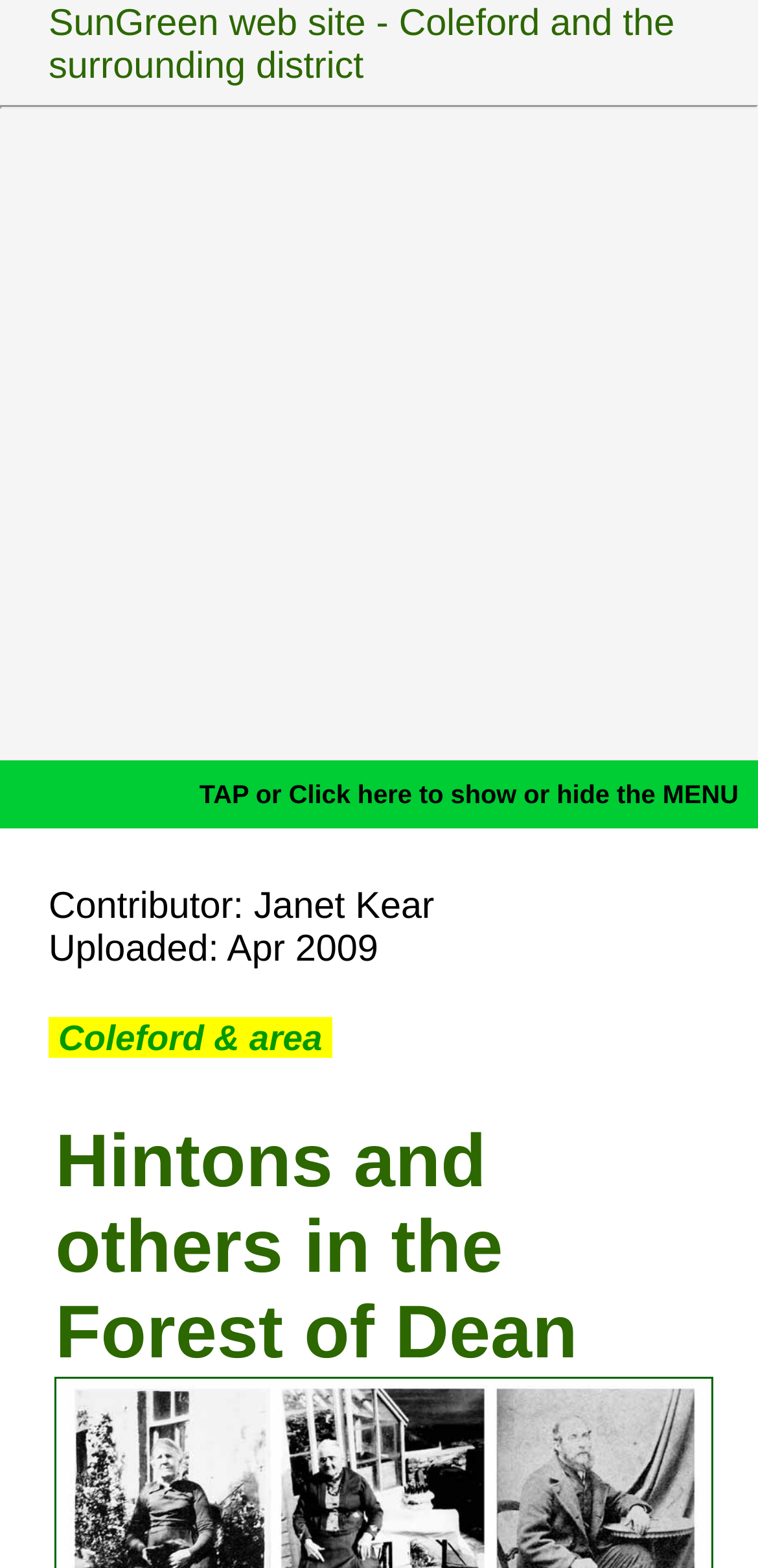Generate an in-depth caption that captures all aspects of the webpage.

The webpage appears to be a family history or genealogy page, specifically focused on the Hintons and other families in the Forest of Dean, Gloucestershire. 

At the top of the page, there is a title "SunGreen web site - Coleford and the surrounding district". Below this title, there is a horizontal separator line. 

An advertisement iframe takes up a significant portion of the page, spanning the entire width and about half of the page's height. 

On the right side of the page, there is a menu toggle button with the text "TAP or Click here to show or hide the MENU". 

Further down, there is a section with contributor information, which includes the name "Janet Kear" and an upload date of "Apr 2009". 

Below this section, there is a subheading "Coleford & area", followed by a main heading "Hintons and others in the Forest of Dean" that takes up most of the remaining page width.